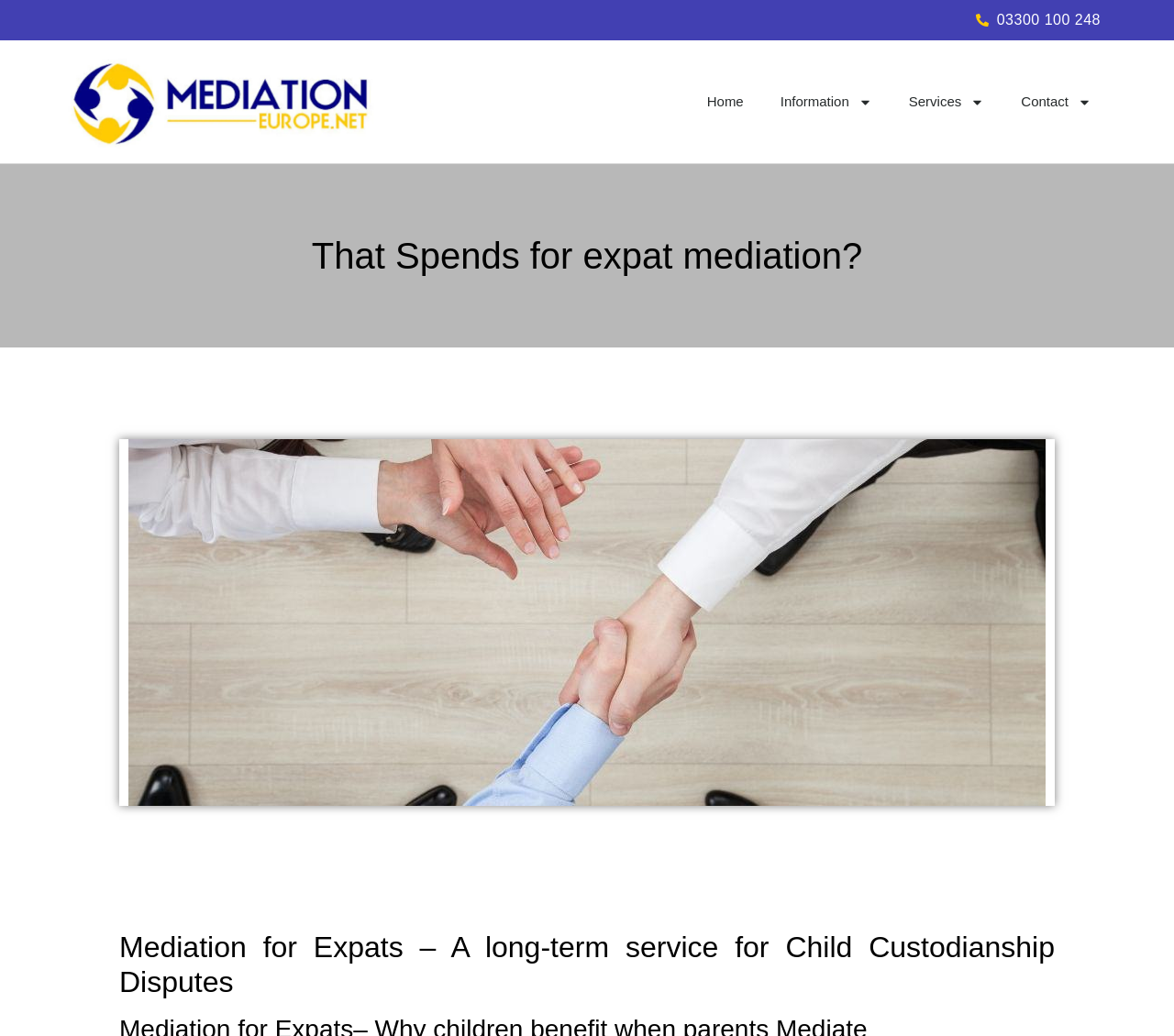Provide the bounding box coordinates in the format (top-left x, top-left y, bottom-right x, bottom-right y). All values are floating point numbers between 0 and 1. Determine the bounding box coordinate of the UI element described as: Business Coaching

None